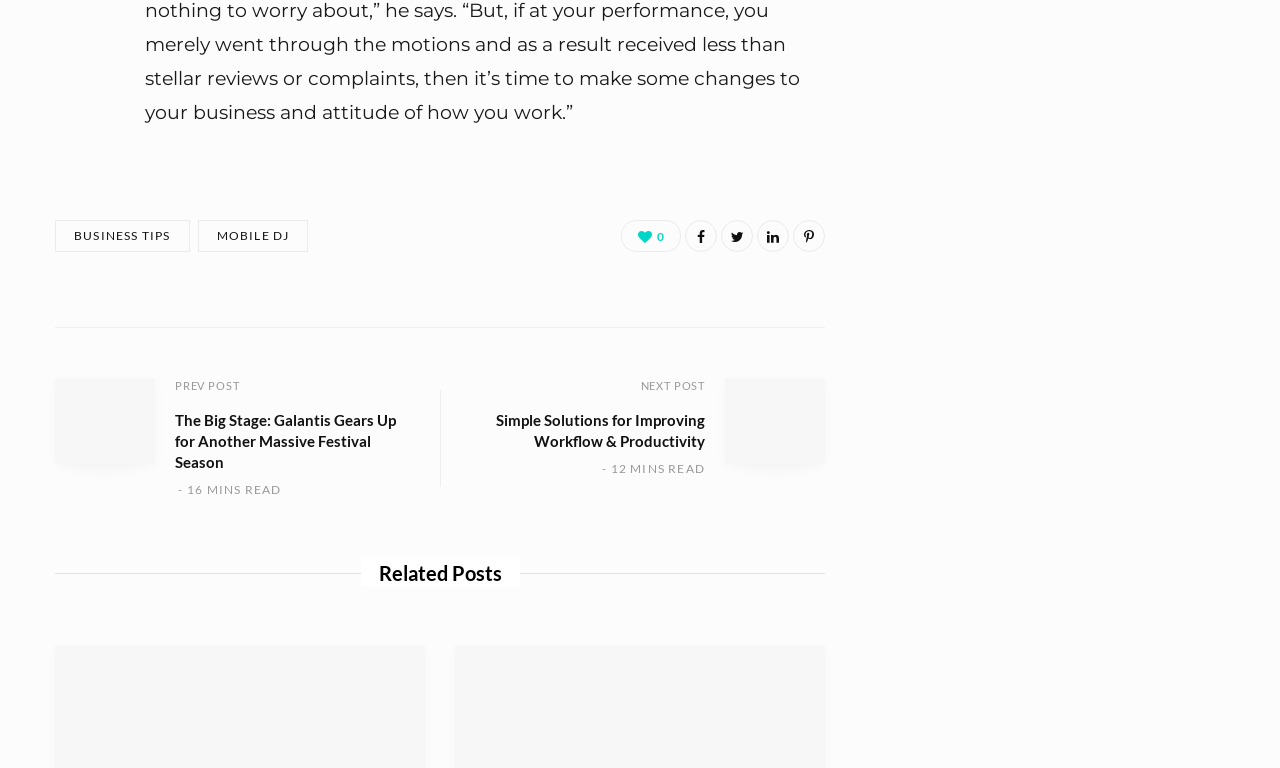How many social media links are there?
Kindly offer a detailed explanation using the data available in the image.

I counted the number of link elements with Unicode characters (e.g. '', '', etc.) and determined that there are 5 social media links.